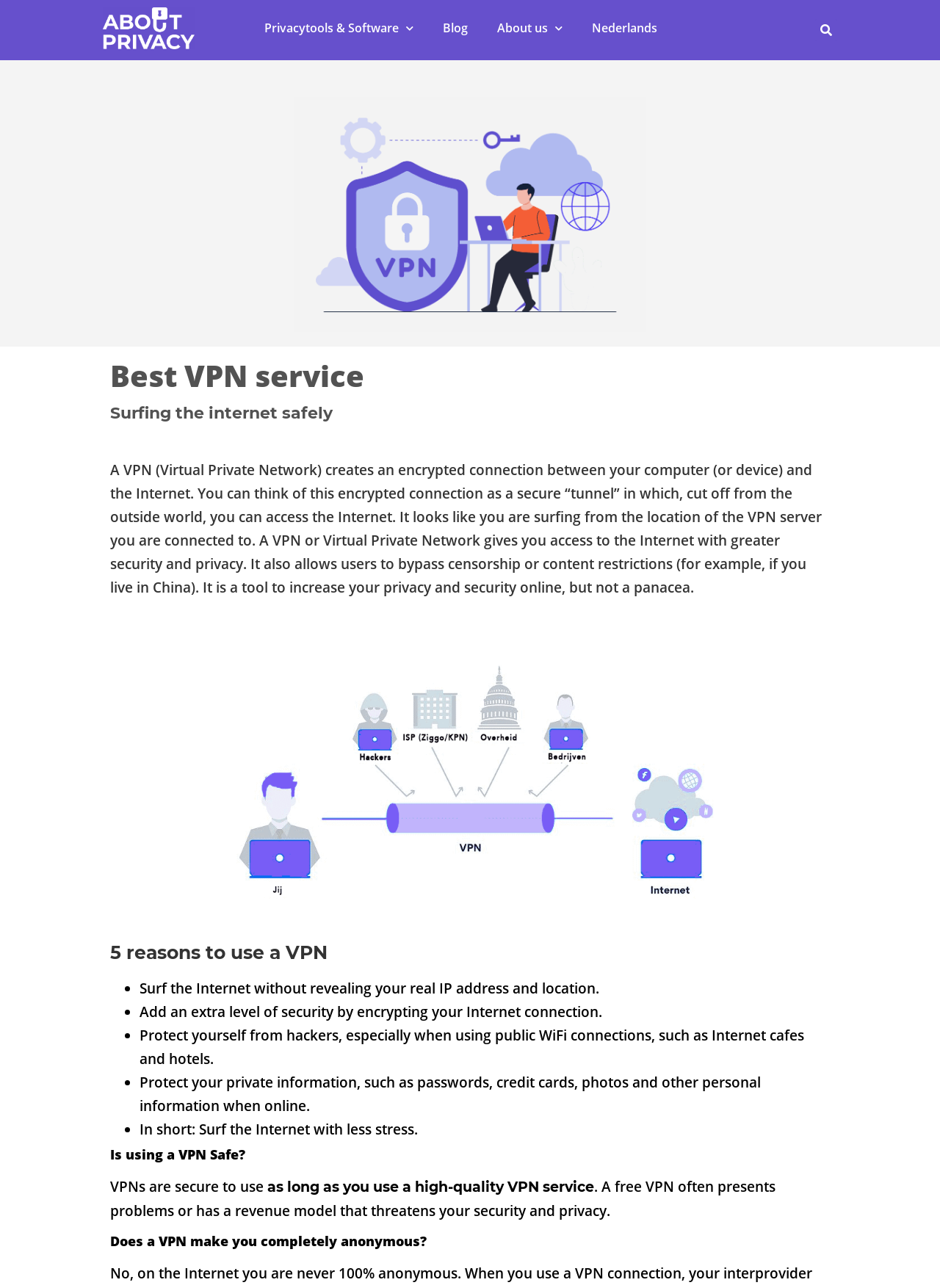What is the purpose of a VPN?
Please provide a single word or phrase answer based on the image.

Increase privacy and security